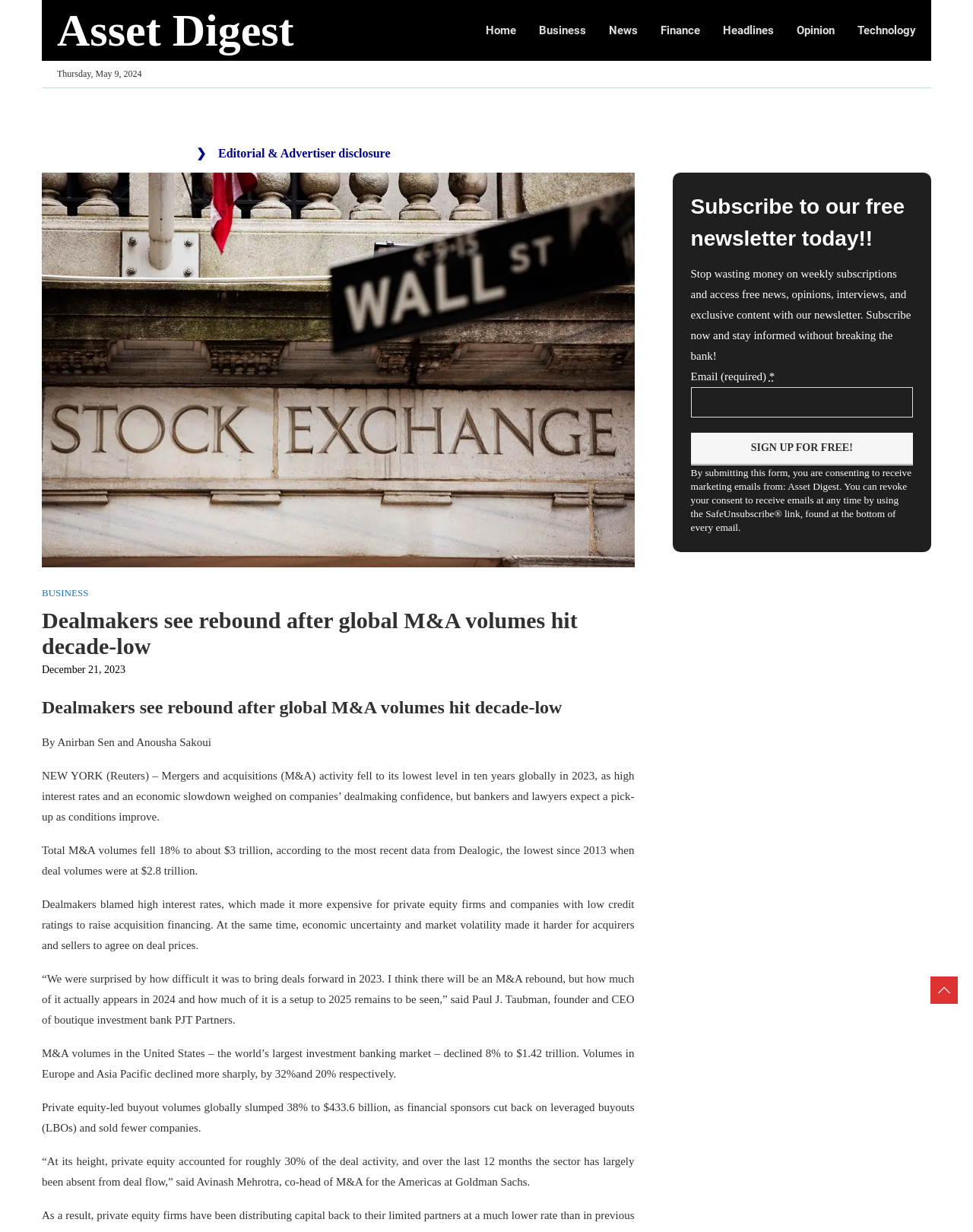Based on the image, provide a detailed response to the question:
Who are the authors of the article?

The authors' names can be found in the article's content, specifically in the sentence 'By Anirban Sen and Anousha Sakoui' which indicates that the authors of the article are Anirban Sen and Anousha Sakoui.